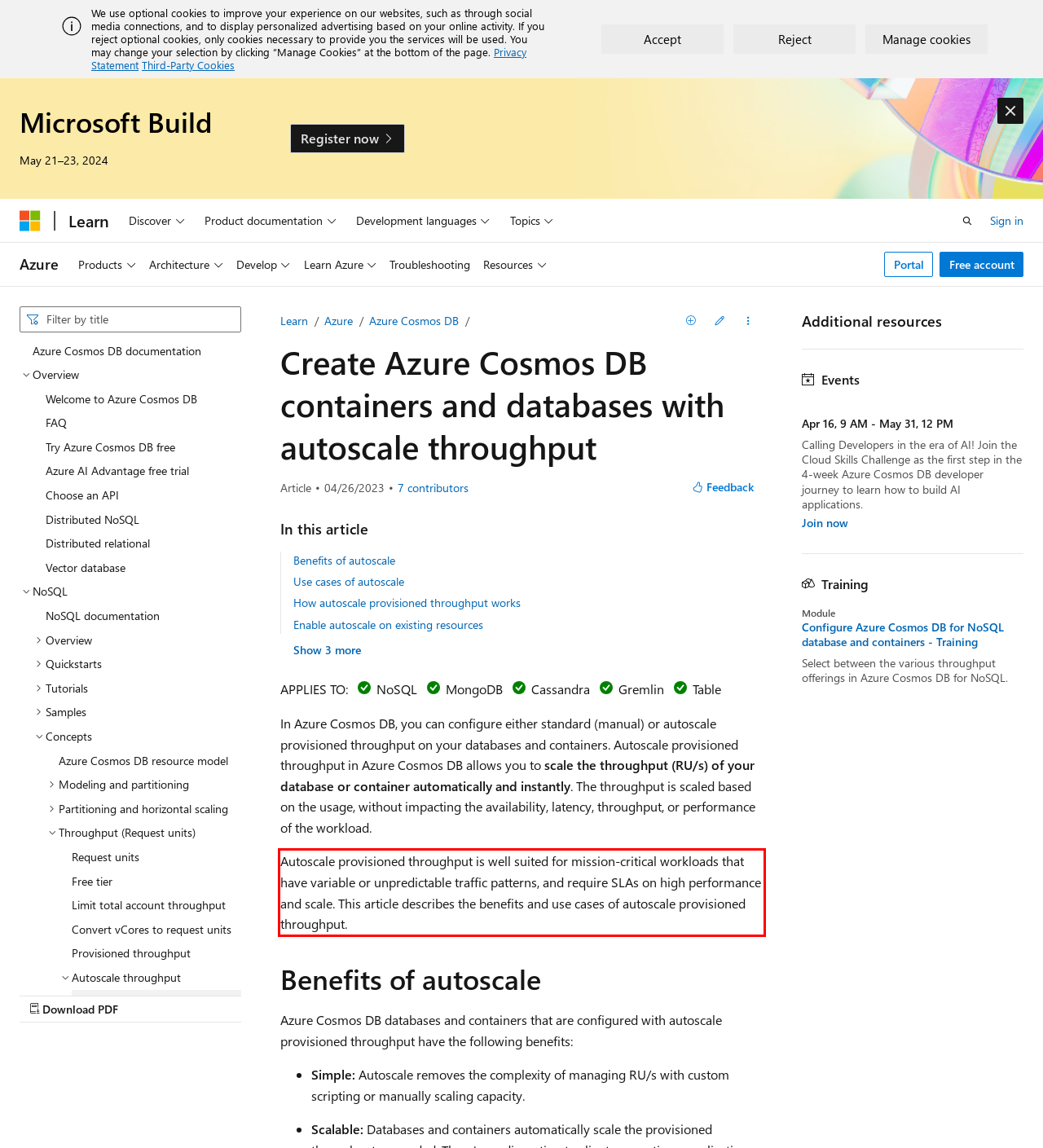You are given a webpage screenshot with a red bounding box around a UI element. Extract and generate the text inside this red bounding box.

Autoscale provisioned throughput is well suited for mission-critical workloads that have variable or unpredictable traffic patterns, and require SLAs on high performance and scale. This article describes the benefits and use cases of autoscale provisioned throughput.